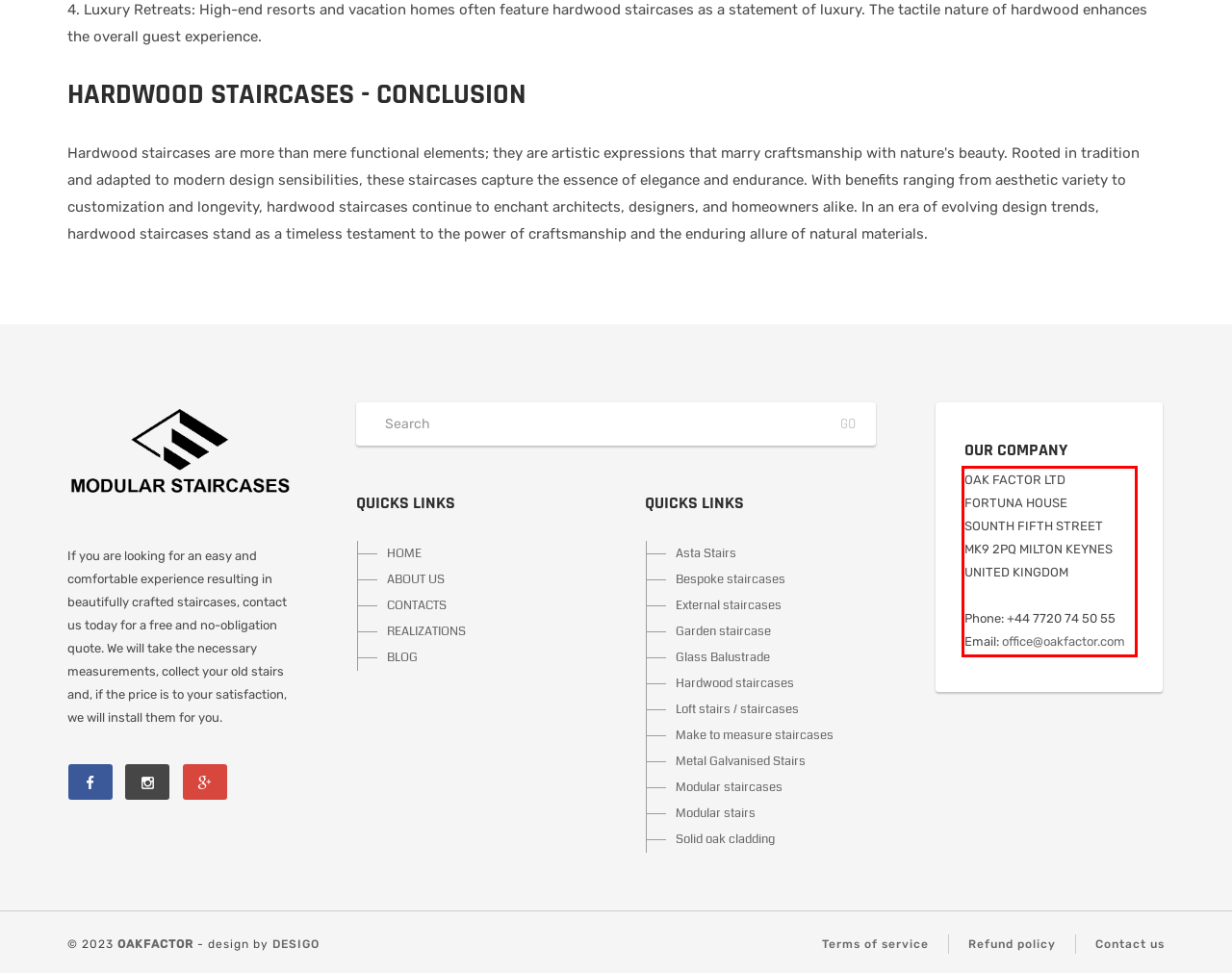You are given a screenshot with a red rectangle. Identify and extract the text within this red bounding box using OCR.

OAK FACTOR LTD FORTUNA HOUSE SOUNTH FIFTH STREET MK9 2PQ MILTON KEYNES UNITED KINGDOM Phone: +44 7720 74 50 55 Email: office@oakfactor.com